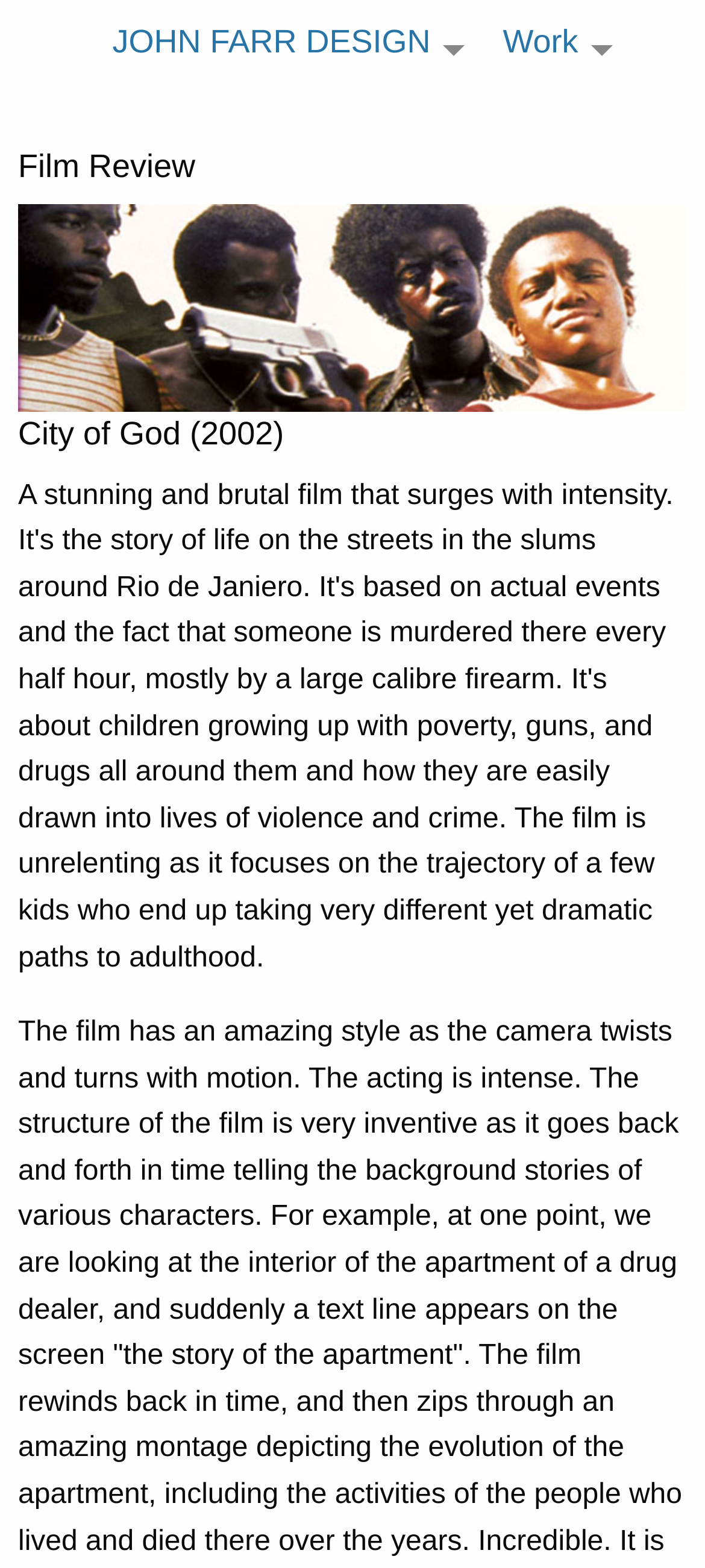What type of content is being reviewed?
Using the image as a reference, deliver a detailed and thorough answer to the question.

The webpage has a heading that says 'Film Review', which suggests that the content being reviewed is a film. Additionally, there is a specific film title mentioned below, which is 'City of God (2002)'.